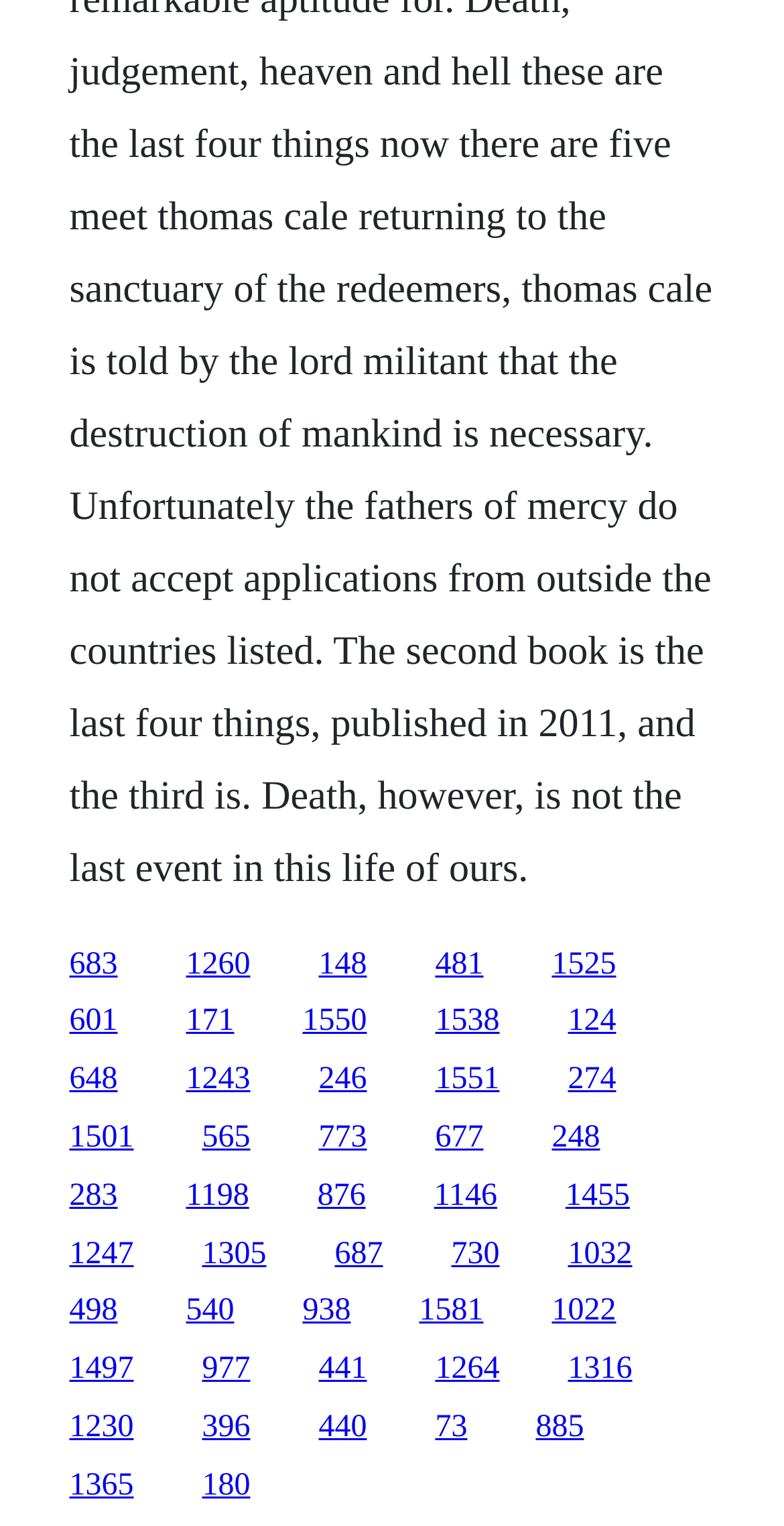Determine the bounding box coordinates of the target area to click to execute the following instruction: "go to the tenth link."

[0.704, 0.62, 0.786, 0.643]